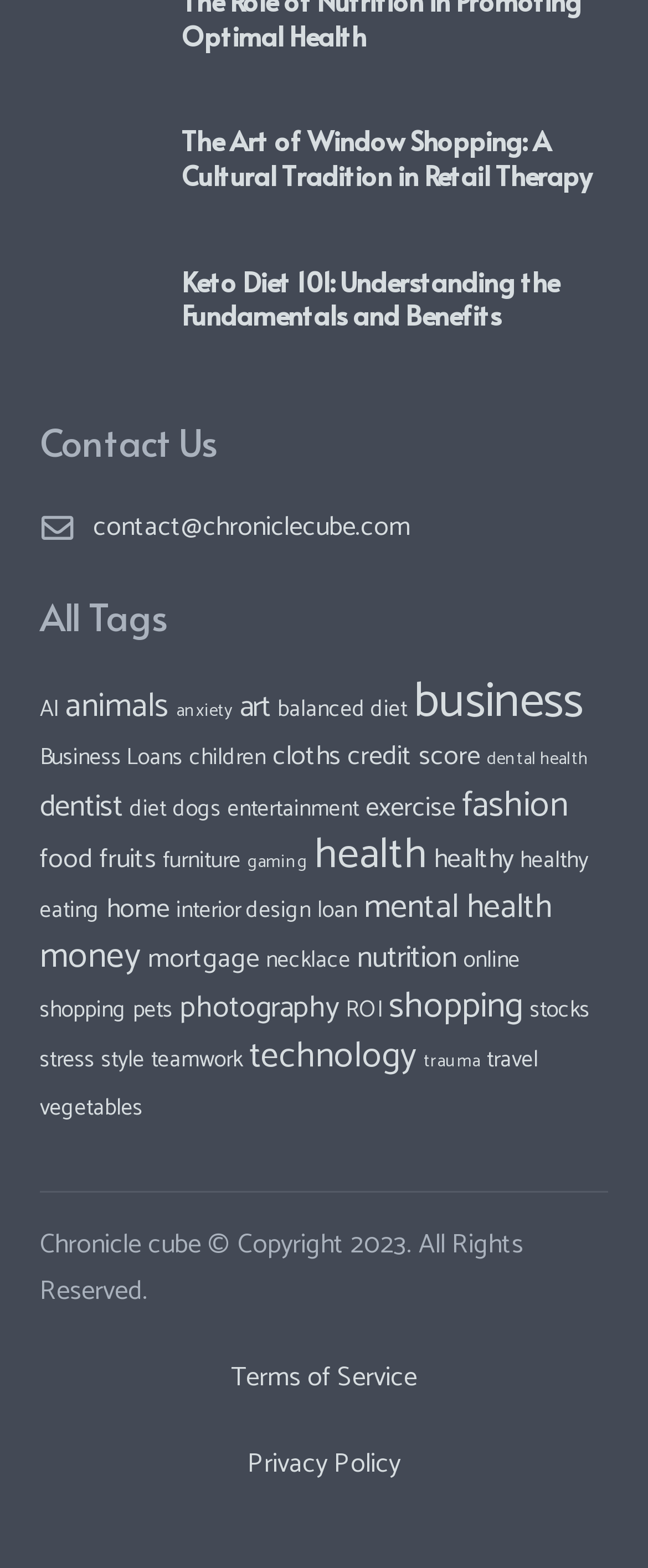Predict the bounding box for the UI component with the following description: "Coastal Window Fashions".

None